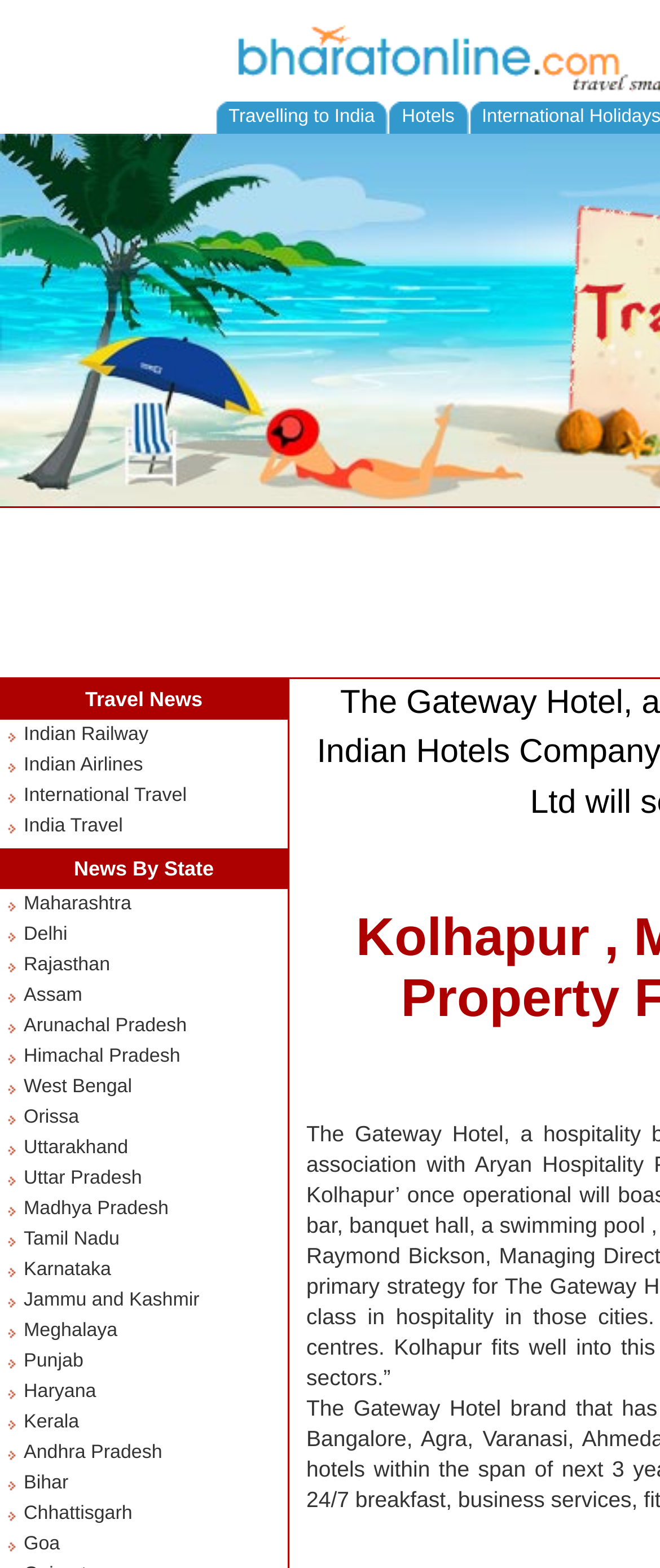Can you pinpoint the bounding box coordinates for the clickable element required for this instruction: "Click on Hotels"? The coordinates should be four float numbers between 0 and 1, i.e., [left, top, right, bottom].

[0.609, 0.068, 0.689, 0.081]